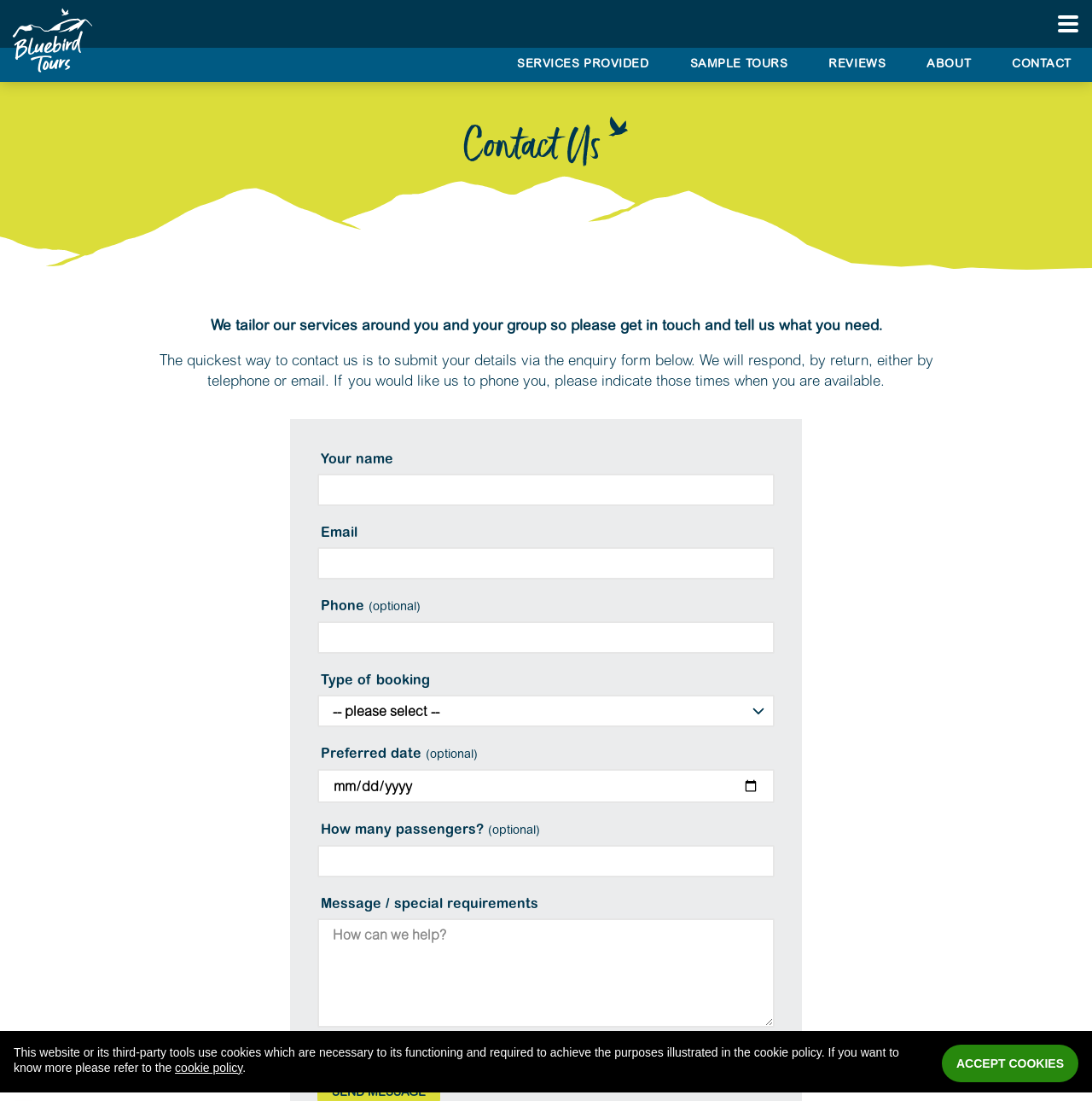Offer a comprehensive description of the webpage’s content and structure.

The webpage is for Bluebird Tours, a company that provides private group tours, corporate and business travel, and other transportation services. At the top left of the page, there is a link to navigate home, accompanied by the company's logo. On the top right, there is a menu button. Below the menu button, there are five links: SERVICES PROVIDED, SAMPLE TOURS, REVIEWS, ABOUT, and CONTACT.

The main content of the page is a contact form, which is divided into two sections: YOUR DETAILS and YOUR ENQUIRY. In the YOUR DETAILS section, there are three text boxes to input your name, email, and phone number (optional). In the YOUR ENQUIRY section, there are several fields to fill out, including a combobox to select the type of booking, a date picker to choose a preferred date (optional), and text boxes to input the number of passengers (optional) and a message or special requirements. There is also a checkbox to opt-in for email updates from the company.

At the bottom of the page, there is a link to accept cookies, accompanied by a brief description of the company's cookie policy.